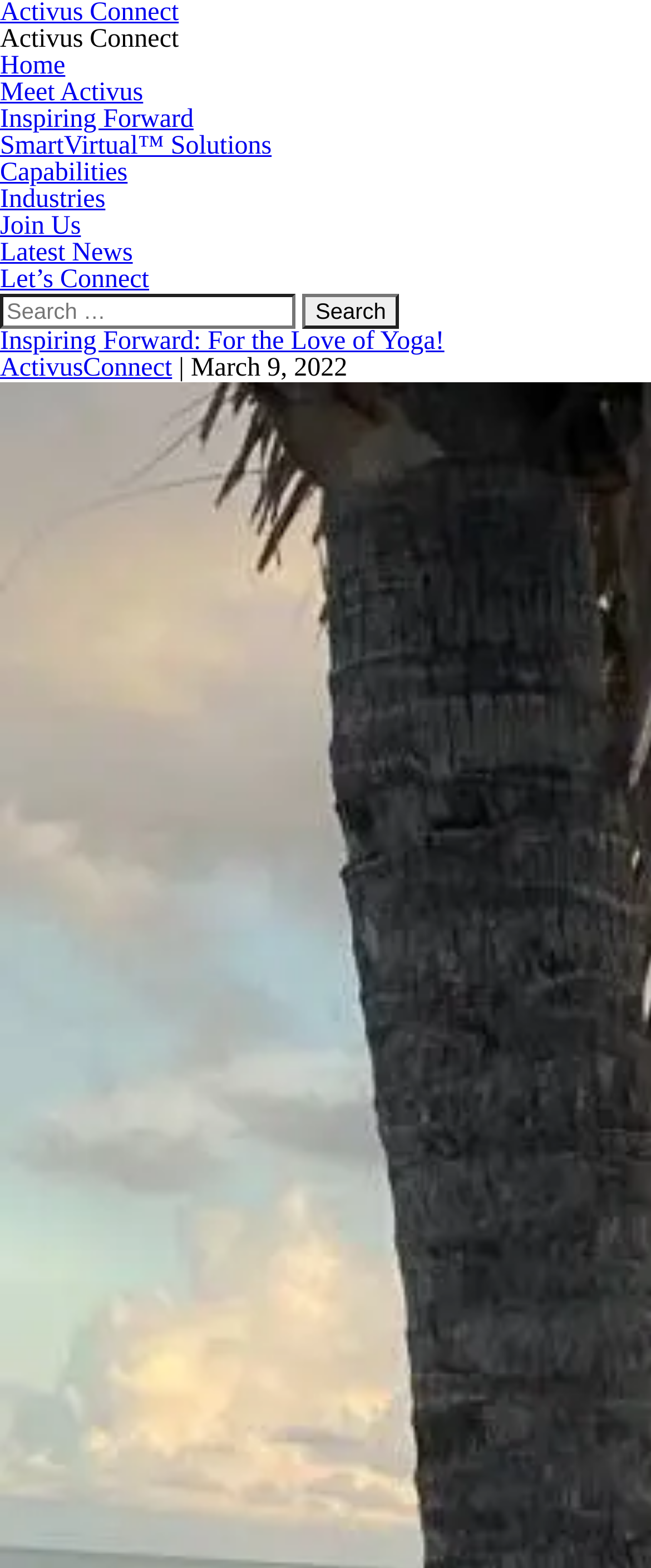Identify the bounding box coordinates of the region that should be clicked to execute the following instruction: "search for something".

[0.0, 0.187, 1.0, 0.21]